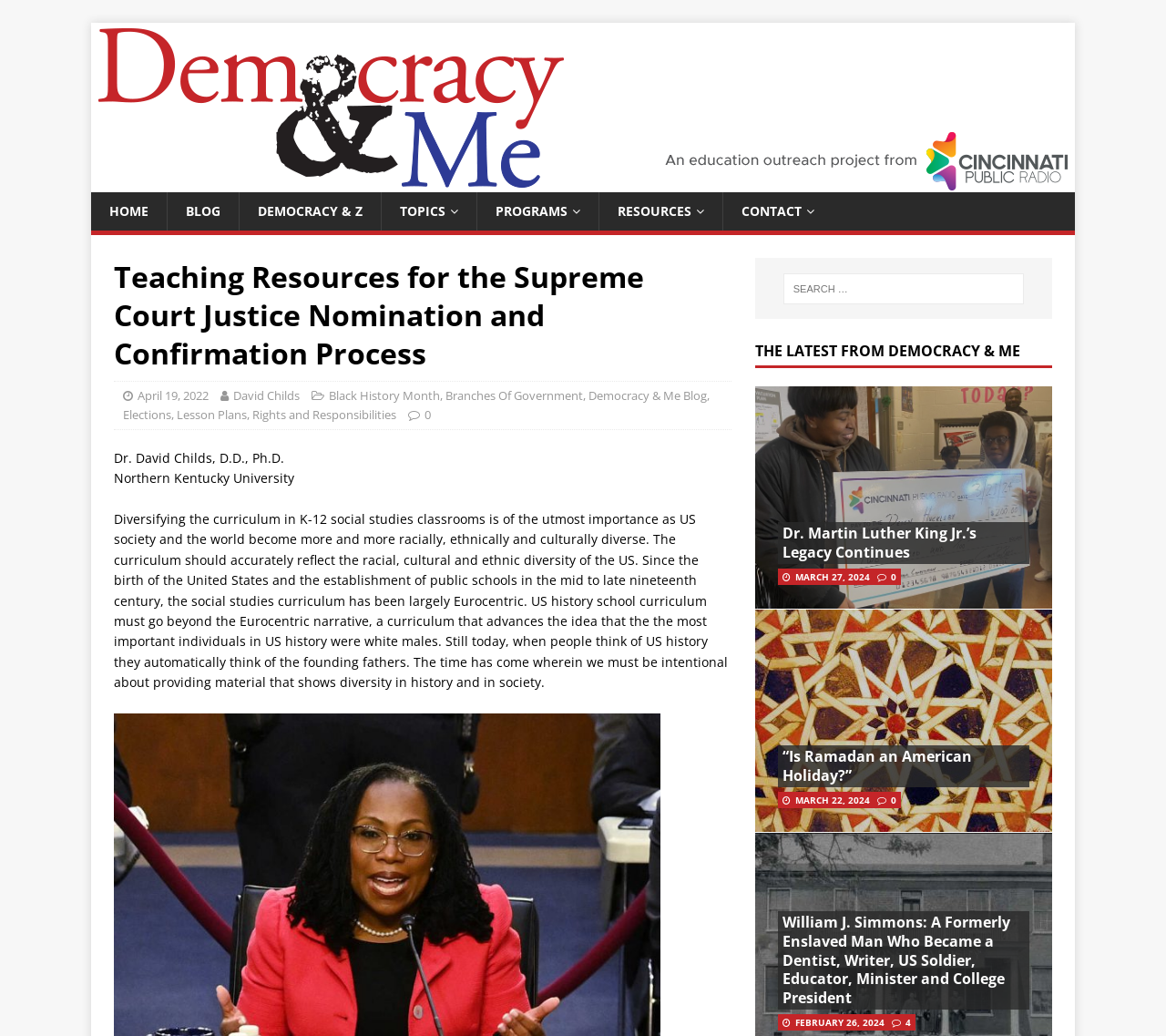Please give a one-word or short phrase response to the following question: 
How many articles are listed under 'THE LATEST FROM DEMOCRACY & ME'?

3